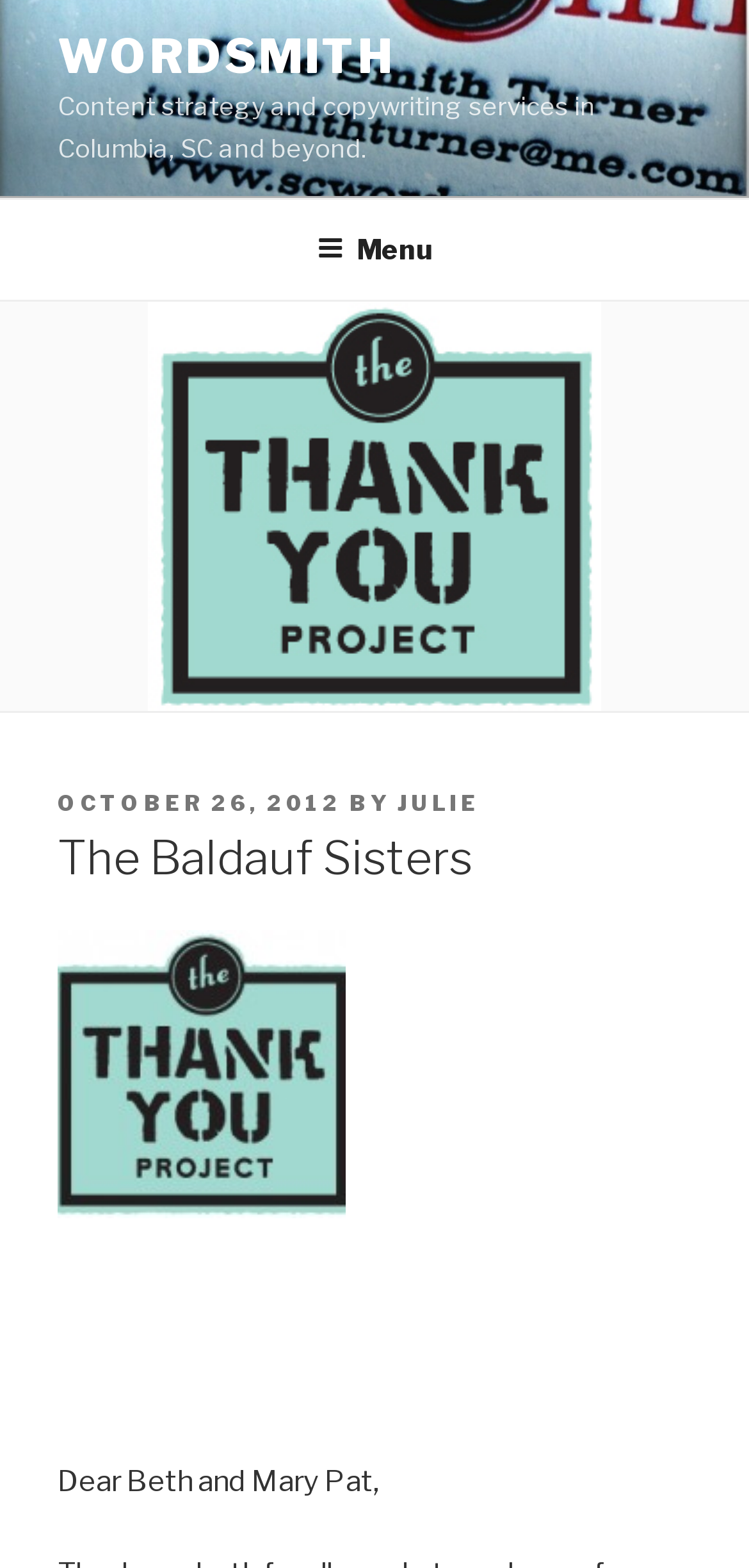Describe the webpage in detail, including text, images, and layout.

The webpage is about the Baldauf Sisters, a wordsmith service offering content strategy and copywriting services in Columbia, SC, and beyond. At the top, there is a link to "WORDSMITH" and a brief description of the service. Below this, there is a top menu navigation bar that spans the entire width of the page.

On the left side of the page, there is an image related to "The Thank You Project". Above the image, there is a header section with a posted date, October 26, 2012, and the author's name, Julie. The header section also includes the title "The Baldauf Sisters". 

Below the header section, there is a link to "The Thank You Project" and another image with the same name. Underneath, there is a brief message that starts with "Dear Beth and Mary Pat,".